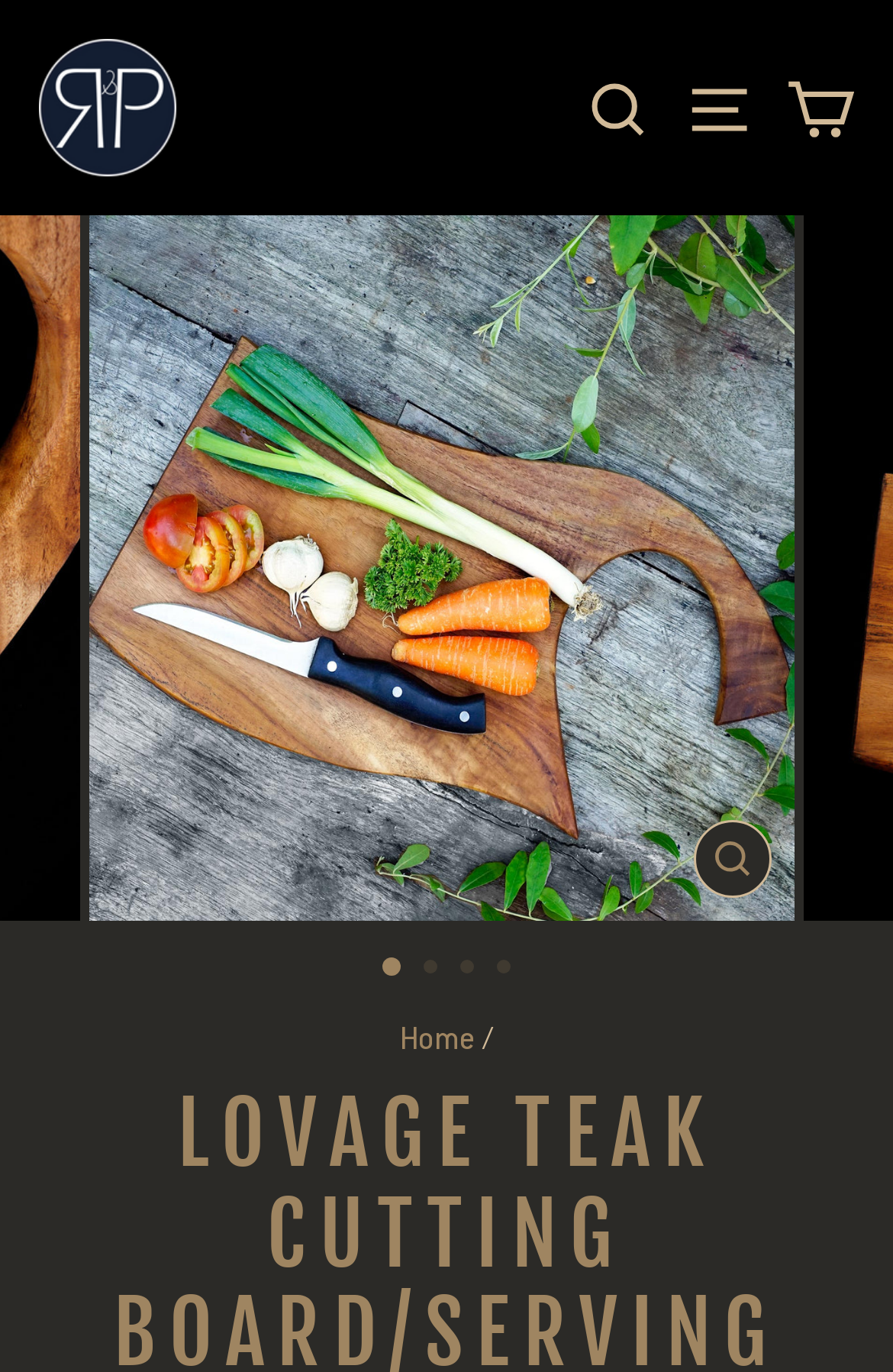Find the bounding box coordinates for the element that must be clicked to complete the instruction: "go back to home page". The coordinates should be four float numbers between 0 and 1, indicated as [left, top, right, bottom].

[0.447, 0.743, 0.532, 0.772]